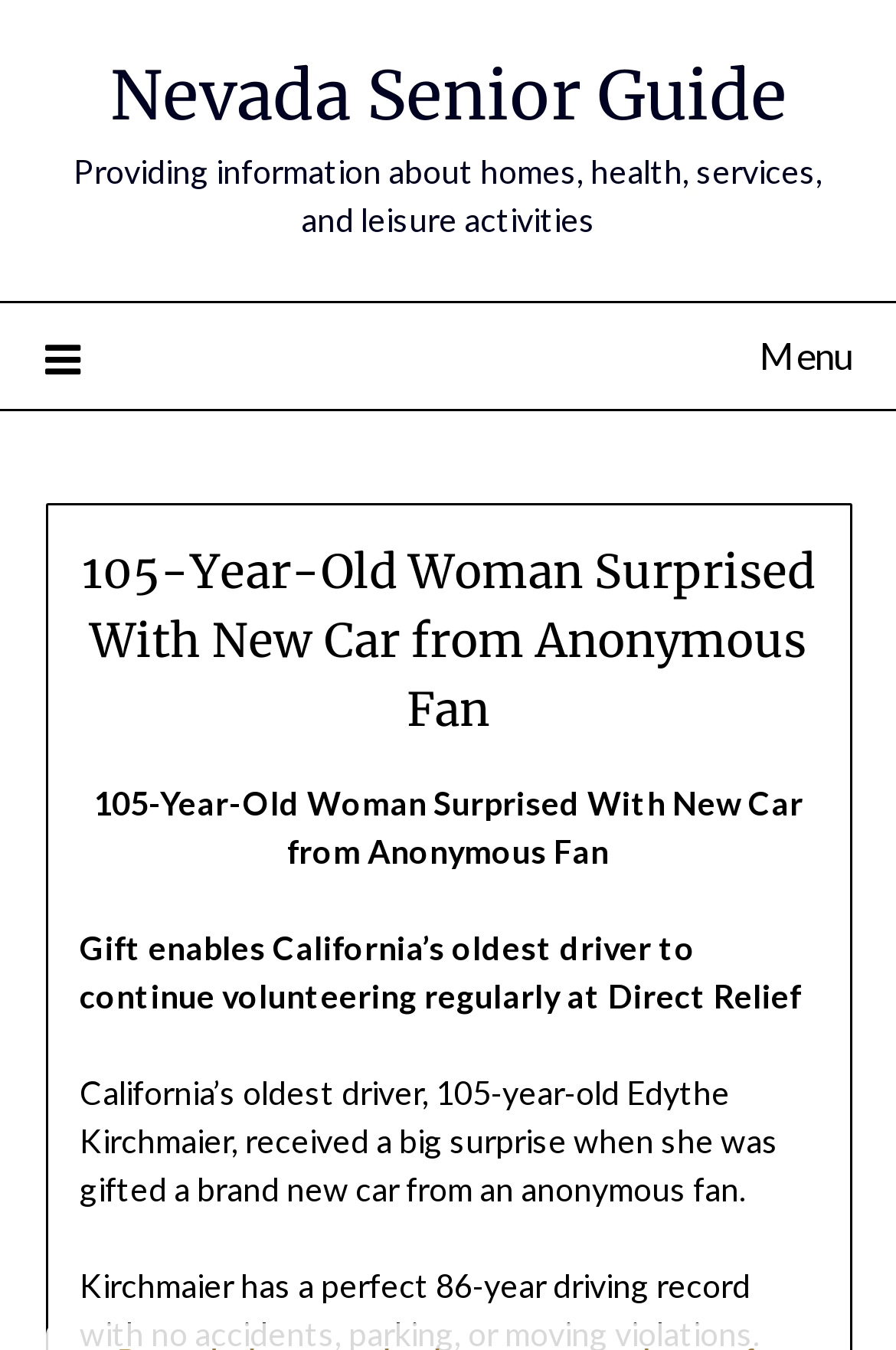Identify the bounding box for the element characterized by the following description: "Nevada Senior Guide".

[0.122, 0.039, 0.878, 0.102]